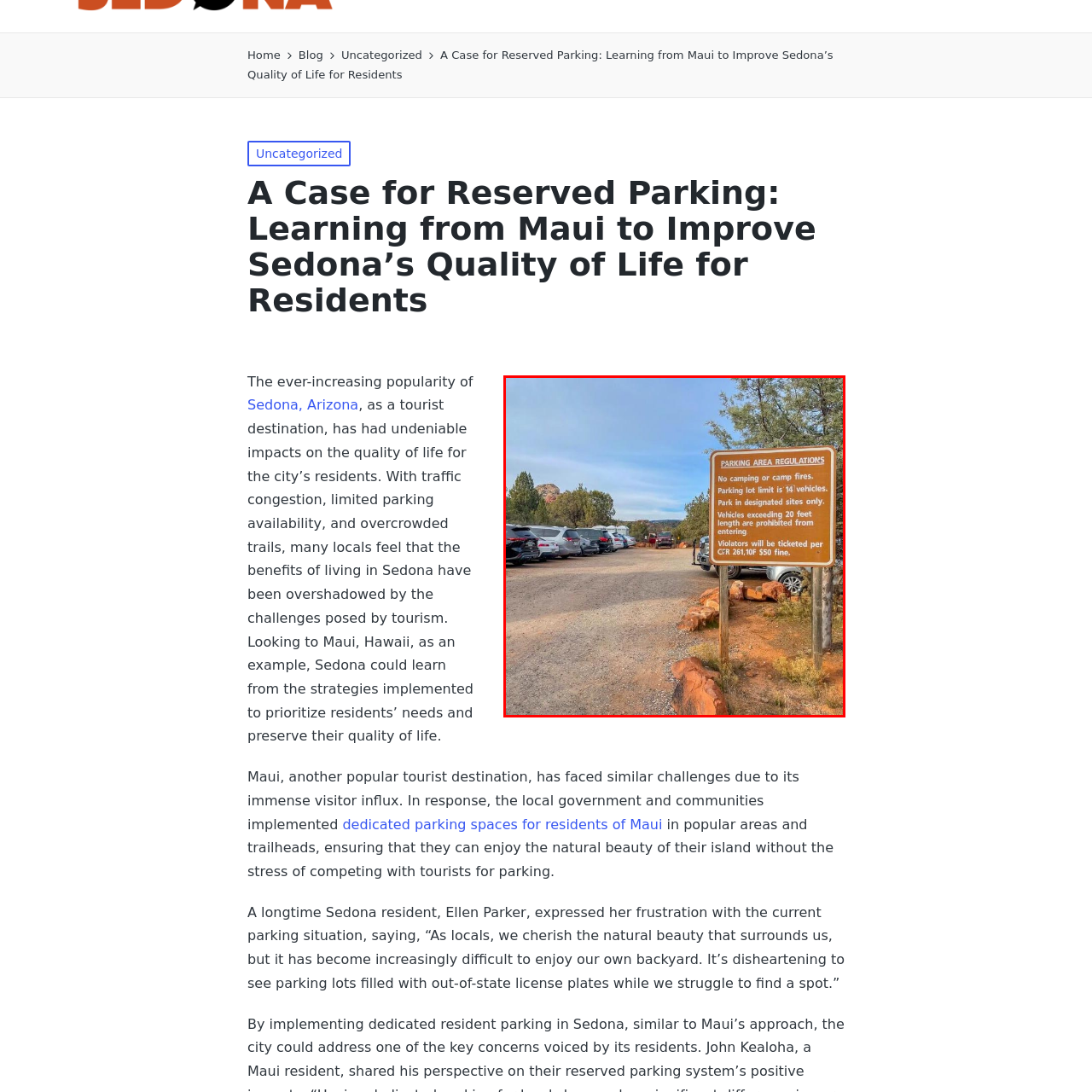Narrate the specific details and elements found within the red-bordered image.

This image depicts a parking area in Sedona, Arizona, where signage outlines important regulations for visitors. A prominently displayed sign titled "PARKING AREA REGULATIONS" conveys key rules: camping and campfires are prohibited, the parking lot is limited to 14 vehicles, and strict guidelines encourage parking only in designated spots. Additionally, it specifies that vehicles longer than 20 feet are not permitted, and violations may result in a fine of $50, as detailed by the relevant regulation code. In the background, a row of parked vehicles can be seen alongside a natural landscape featuring rocky formations and greenery, highlighting the beautiful yet busy environment that local residents and tourists navigate. This image reflects the challenges faced by the community, emphasizing the balance between tourism and the need for designated parking to maintain access for locals and visitors alike.